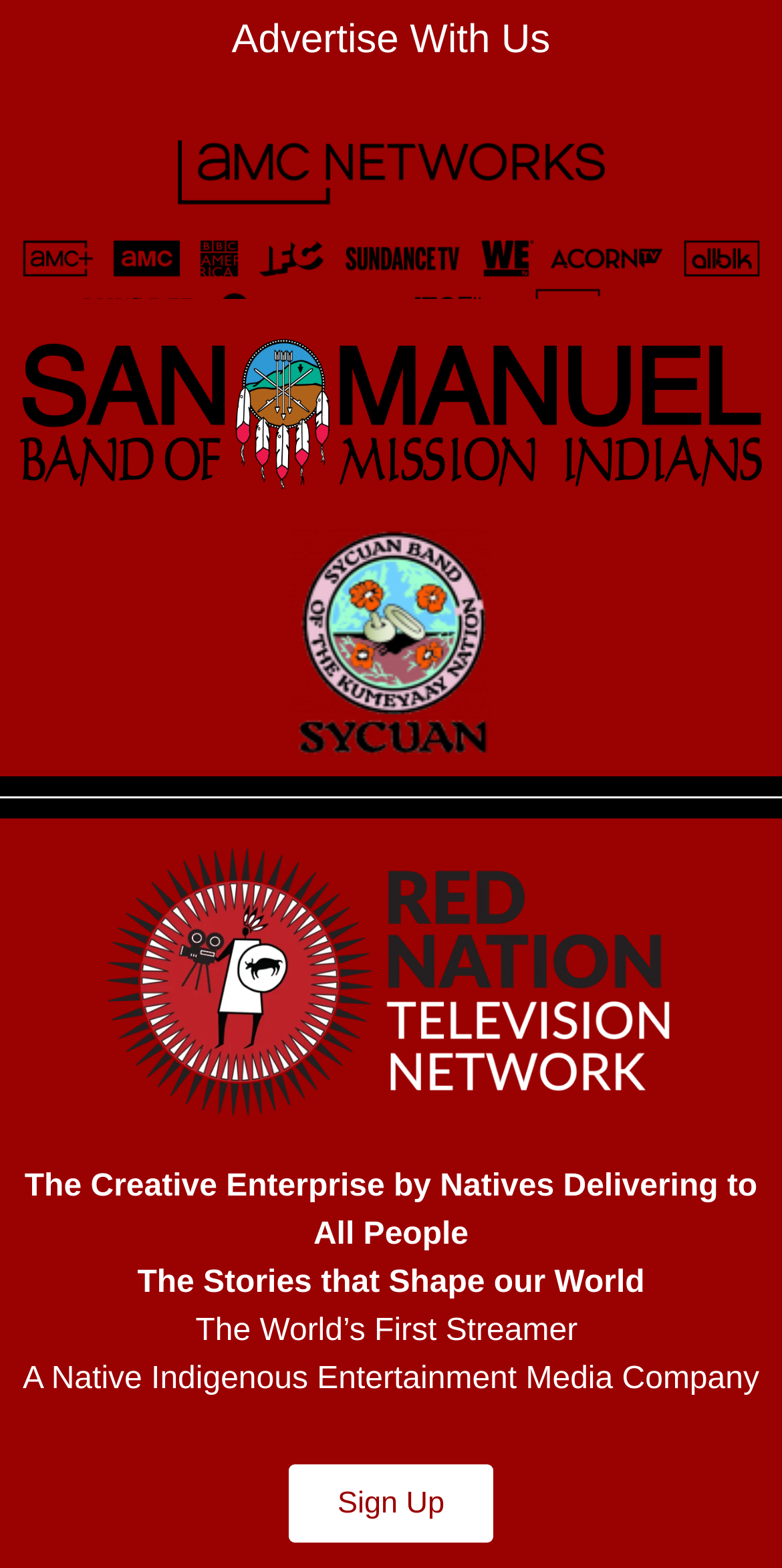Please provide a one-word or phrase answer to the question: 
What is the slogan of the media company?

The Stories that Shape our World